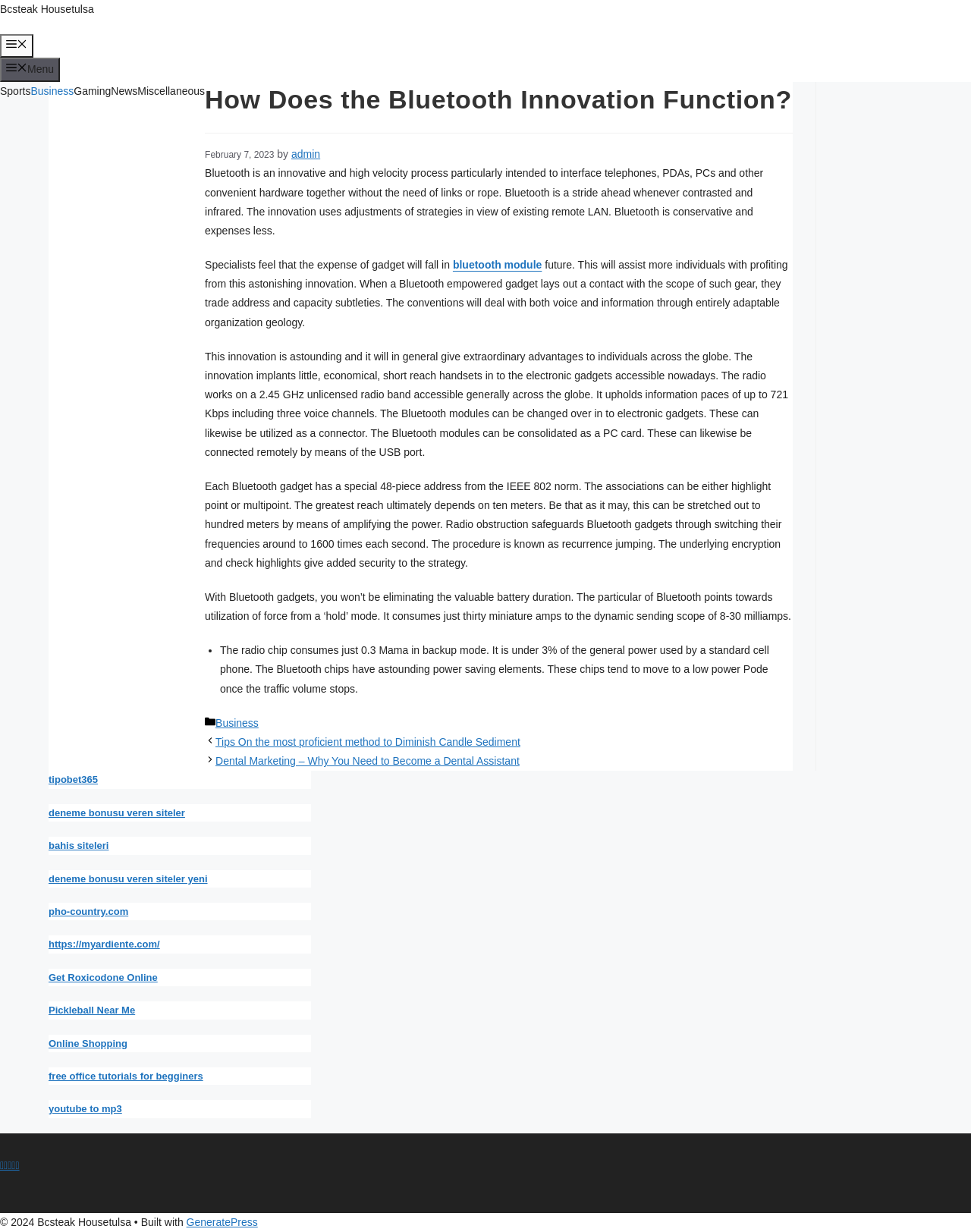Locate the bounding box of the UI element described by: "deneme bonusu veren siteler" in the given webpage screenshot.

[0.05, 0.655, 0.191, 0.664]